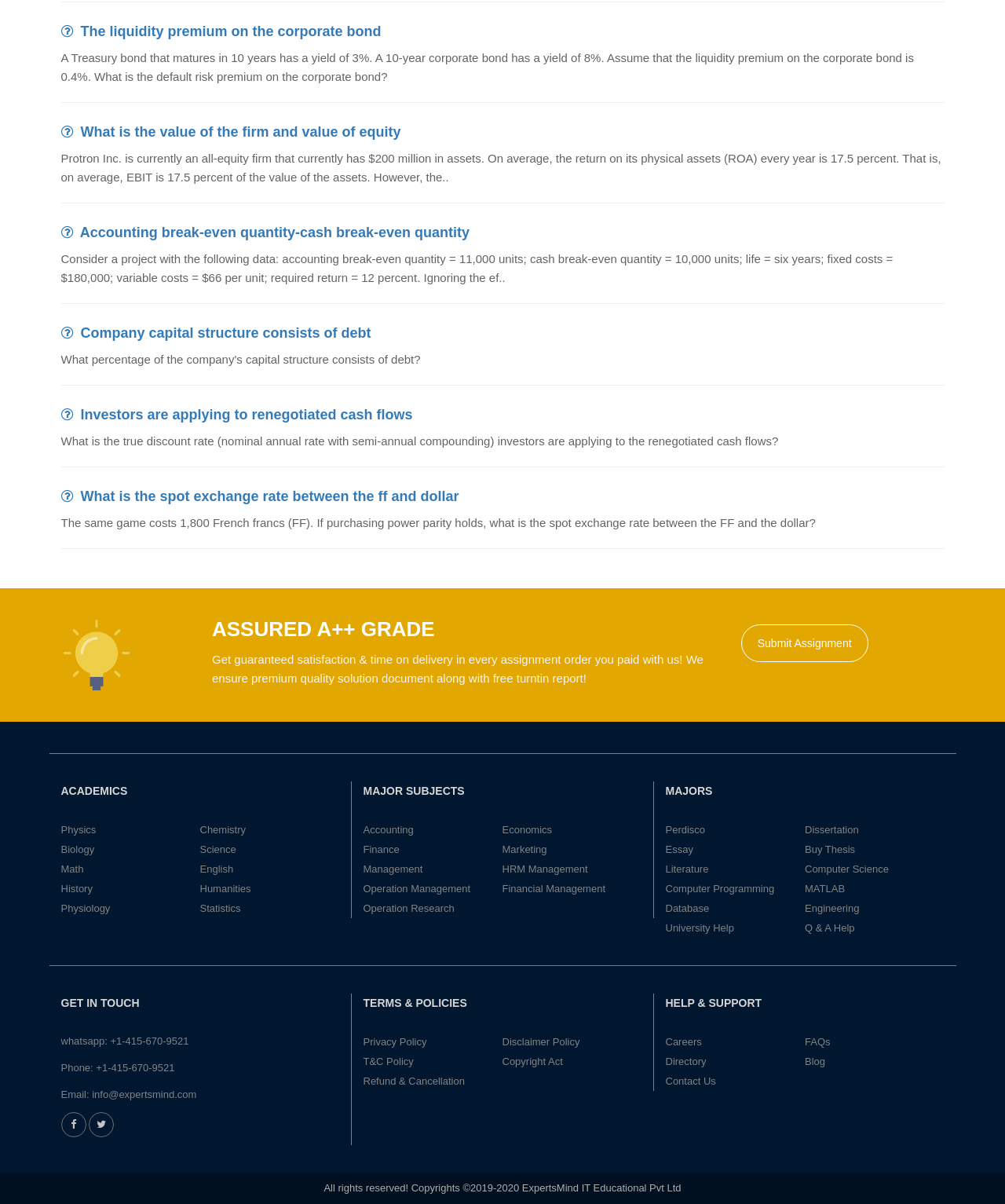Please answer the following question using a single word or phrase: 
How can I contact the website's support team?

Phone, WhatsApp, Email